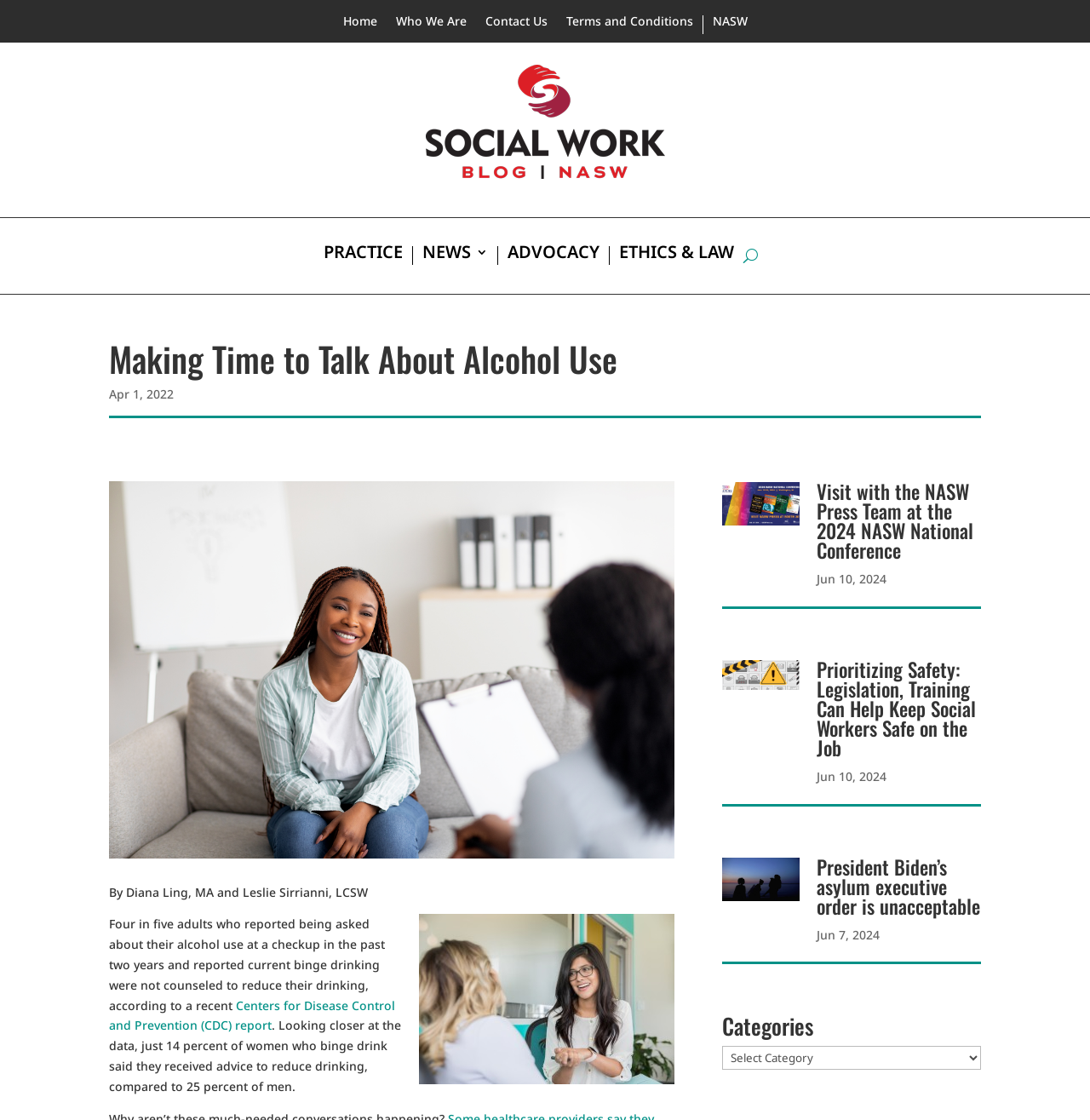What is the topic of the main article?
Please give a detailed and elaborate explanation in response to the question.

The main article's heading is 'Making Time to Talk About Alcohol Use', and the content discusses the importance of talking about alcohol use, citing a recent CDC report.